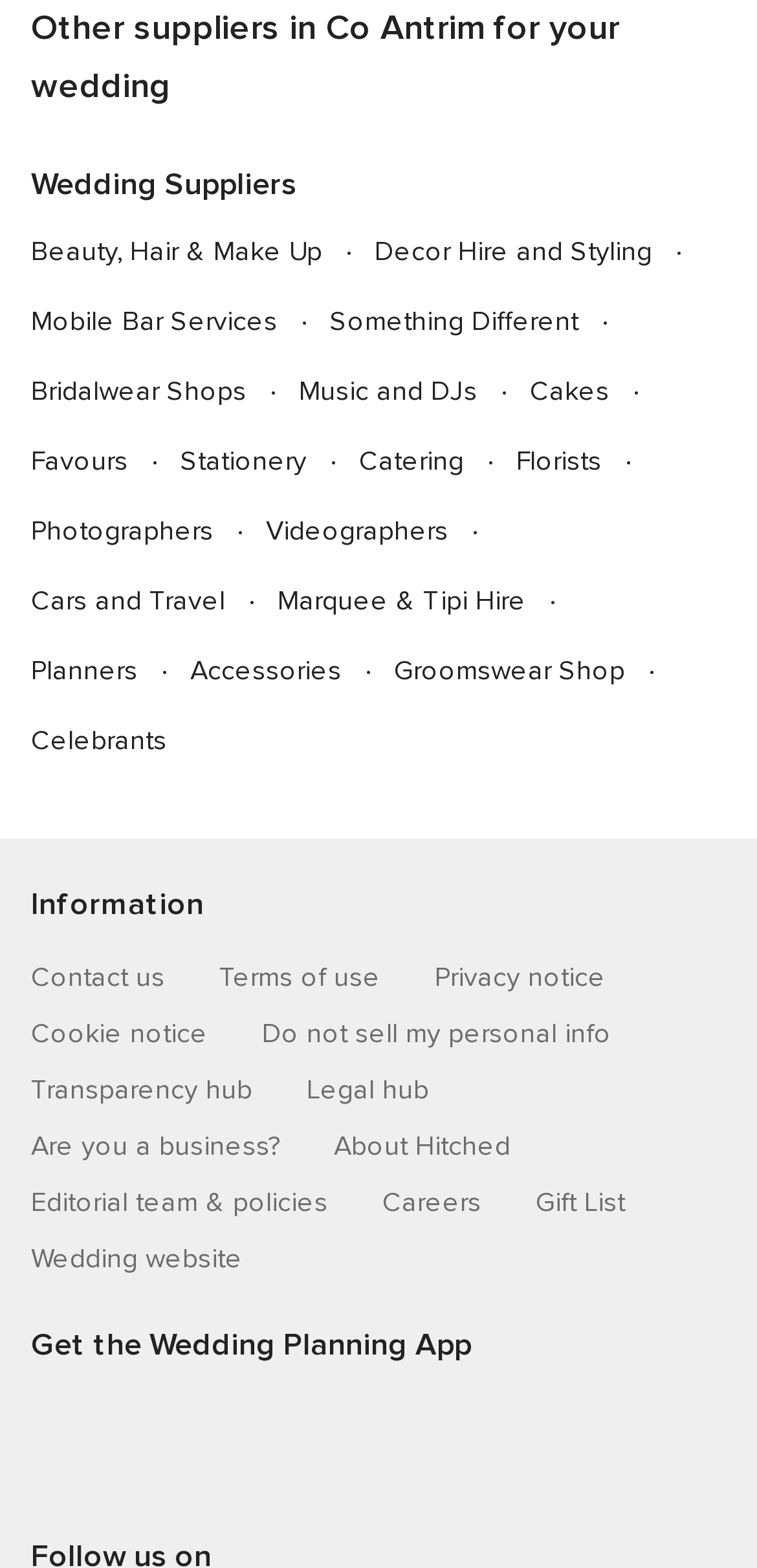Provide a short answer using a single word or phrase for the following question: 
What is the category of wedding suppliers listed first?

Beauty, Hair & Make Up